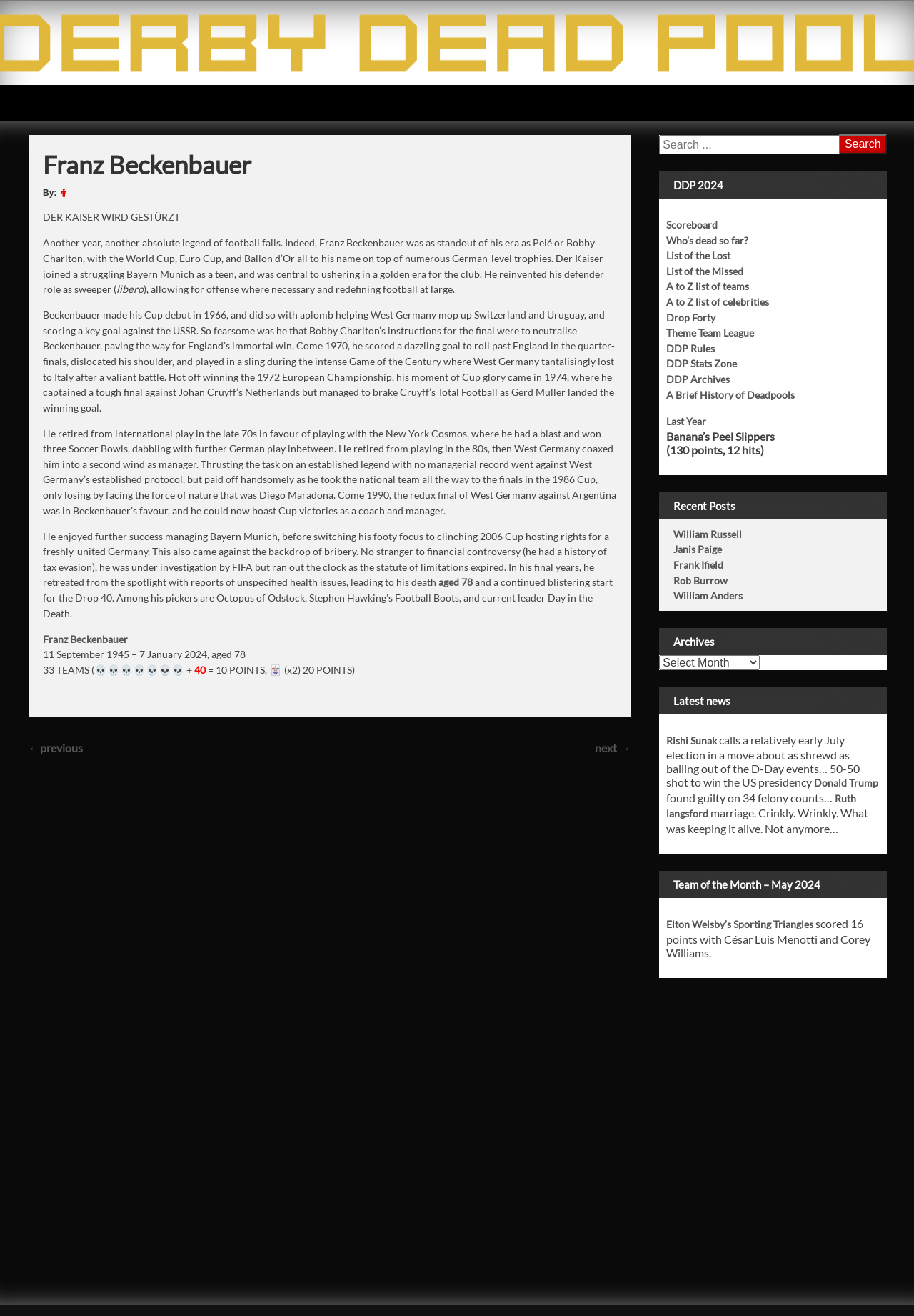Please identify the coordinates of the bounding box for the clickable region that will accomplish this instruction: "Read about William Russell".

[0.737, 0.401, 0.812, 0.41]